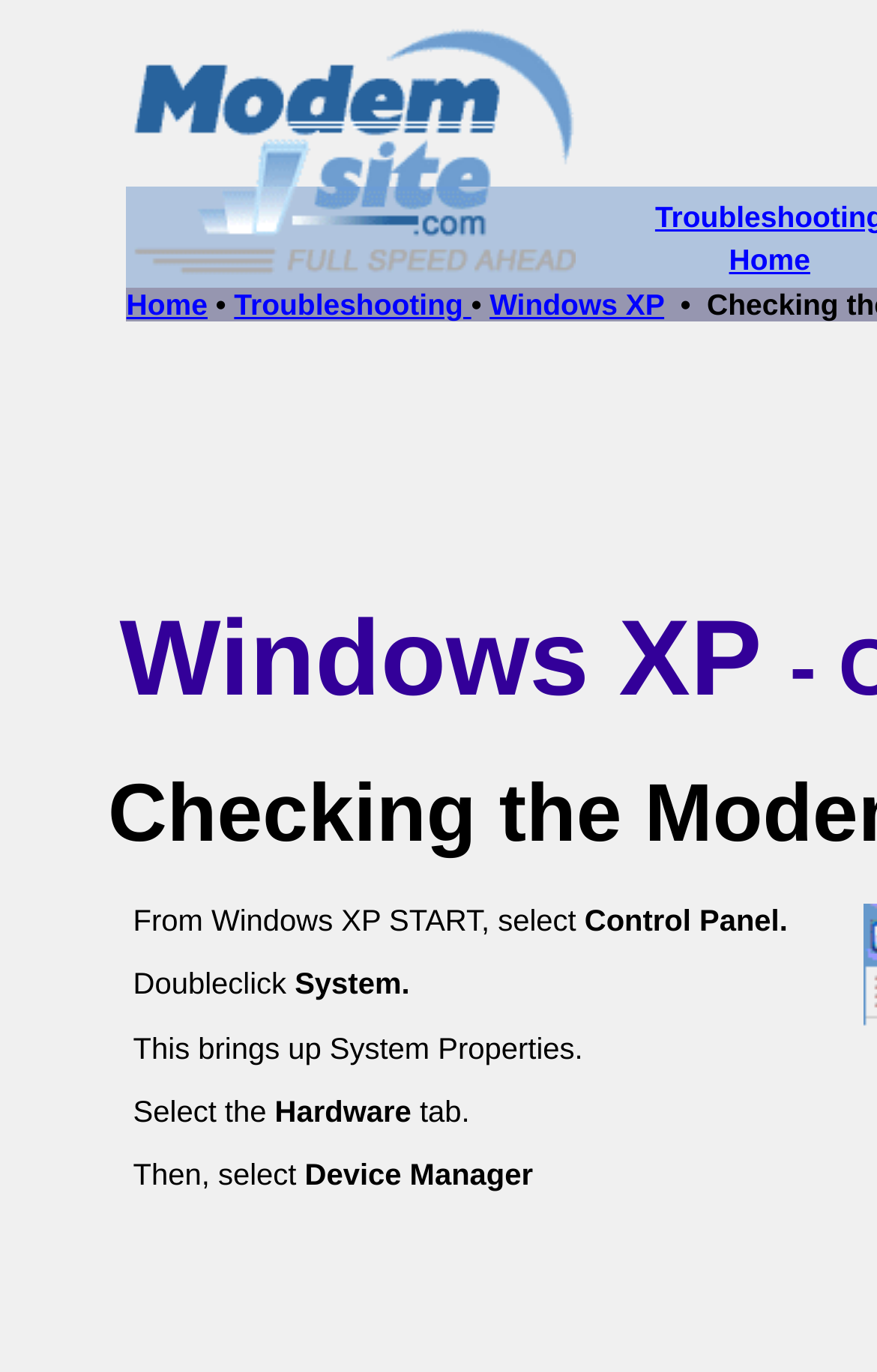What is the website's name?
Look at the image and construct a detailed response to the question.

I determined the website's name by looking at the top-left corner of the webpage, where I found the text 'This is Modemsite.com' accompanied by an image, and also the text 'Modemsite.com - Helping you get the best performance from your modem' which further confirms the website's name.